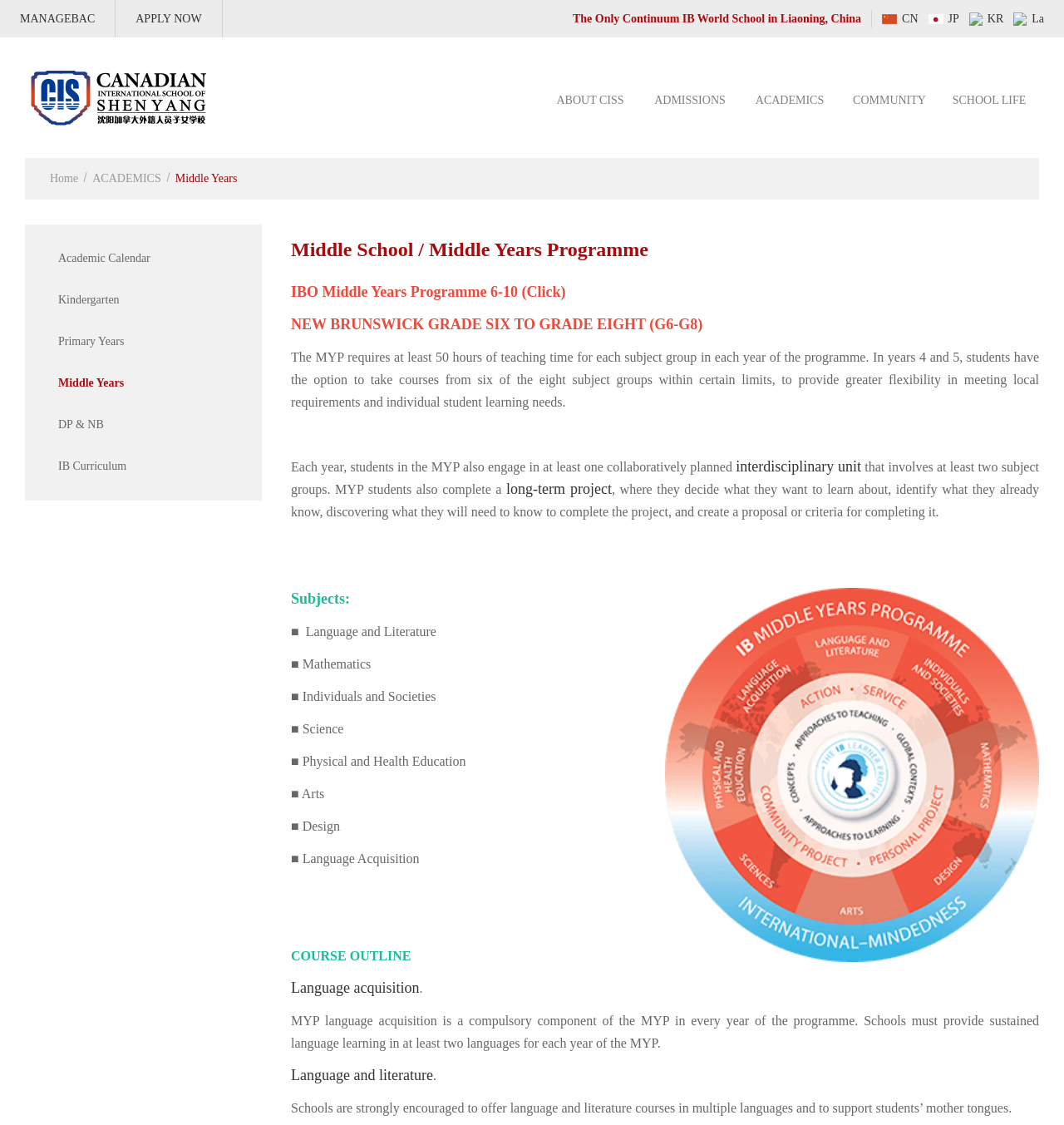Write a detailed summary of the webpage.

This webpage is about the Middle School/Middle Years Programme at the Canadian International School of Shenyang. At the top, there are several links, including "MANAGEBAC", "APPLY NOW", and a description of the school as "The Only Continuum IB World School in Liaoning, China". To the right of these links, there are flags representing different languages, including Chinese, Japanese, Korean, and Laotian, each with a corresponding image.

Below these links, there is a navigation menu with options such as "ABOUT CISS", "ADMISSIONS", "ACADEMICS", "COMMUNITY", and "SCHOOL LIFE". On the left side of the page, there is another menu with links to "Home", "ACADEMICS", "Middle Years", and other academic programs.

The main content of the page is divided into sections. The first section has a heading "Middle School / Middle Years Programme" and provides an overview of the programme. The second section has a heading "IBO Middle Years Programme 6-10 (Click)" and includes a link to more information. The following sections describe the programme's requirements, including the need for at least 50 hours of teaching time for each subject group per year, and the option for students to take courses from six of the eight subject groups.

There are also descriptions of the interdisciplinary units and long-term projects that students engage in, as well as a list of subjects offered, including Language and Literature, Mathematics, Individuals and Societies, Science, Physical and Health Education, Arts, Design, and Language Acquisition. Finally, there is a section on the course outline, which includes links to more information on Language Acquisition and Language and Literature.